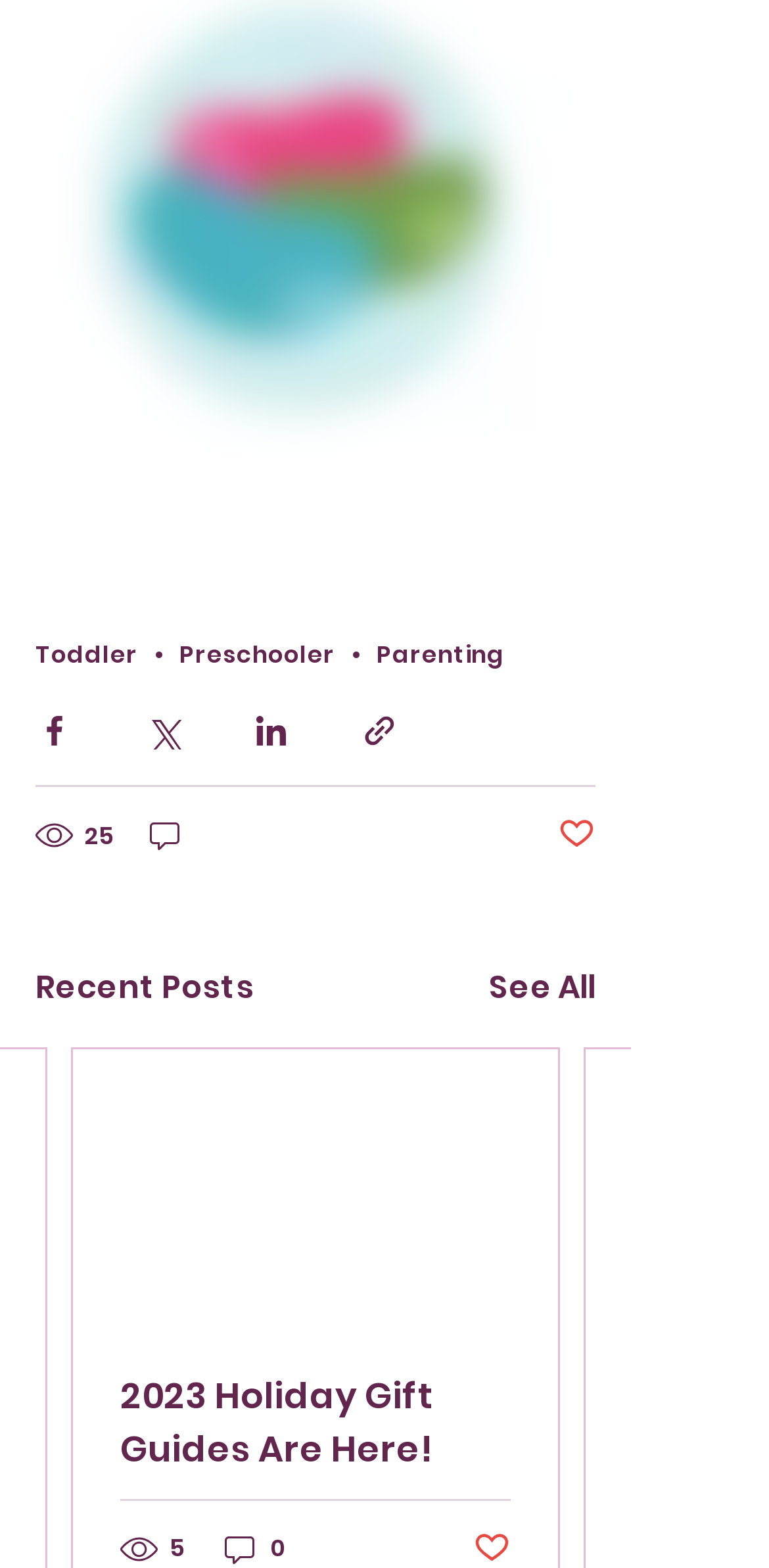Please find the bounding box coordinates of the section that needs to be clicked to achieve this instruction: "See all recent posts".

[0.636, 0.615, 0.774, 0.645]